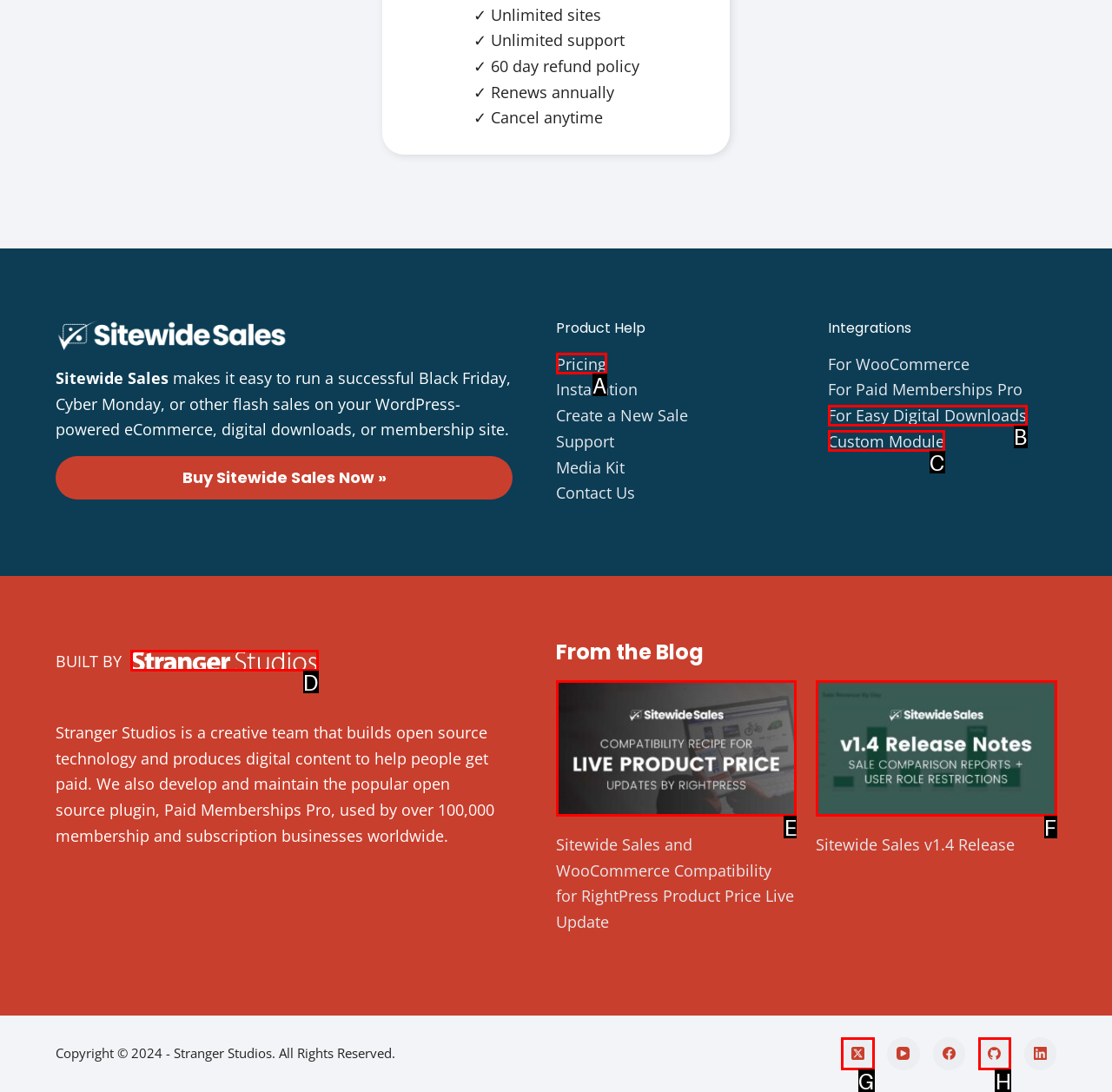Given the description: For Easy Digital Downloads, pick the option that matches best and answer with the corresponding letter directly.

B